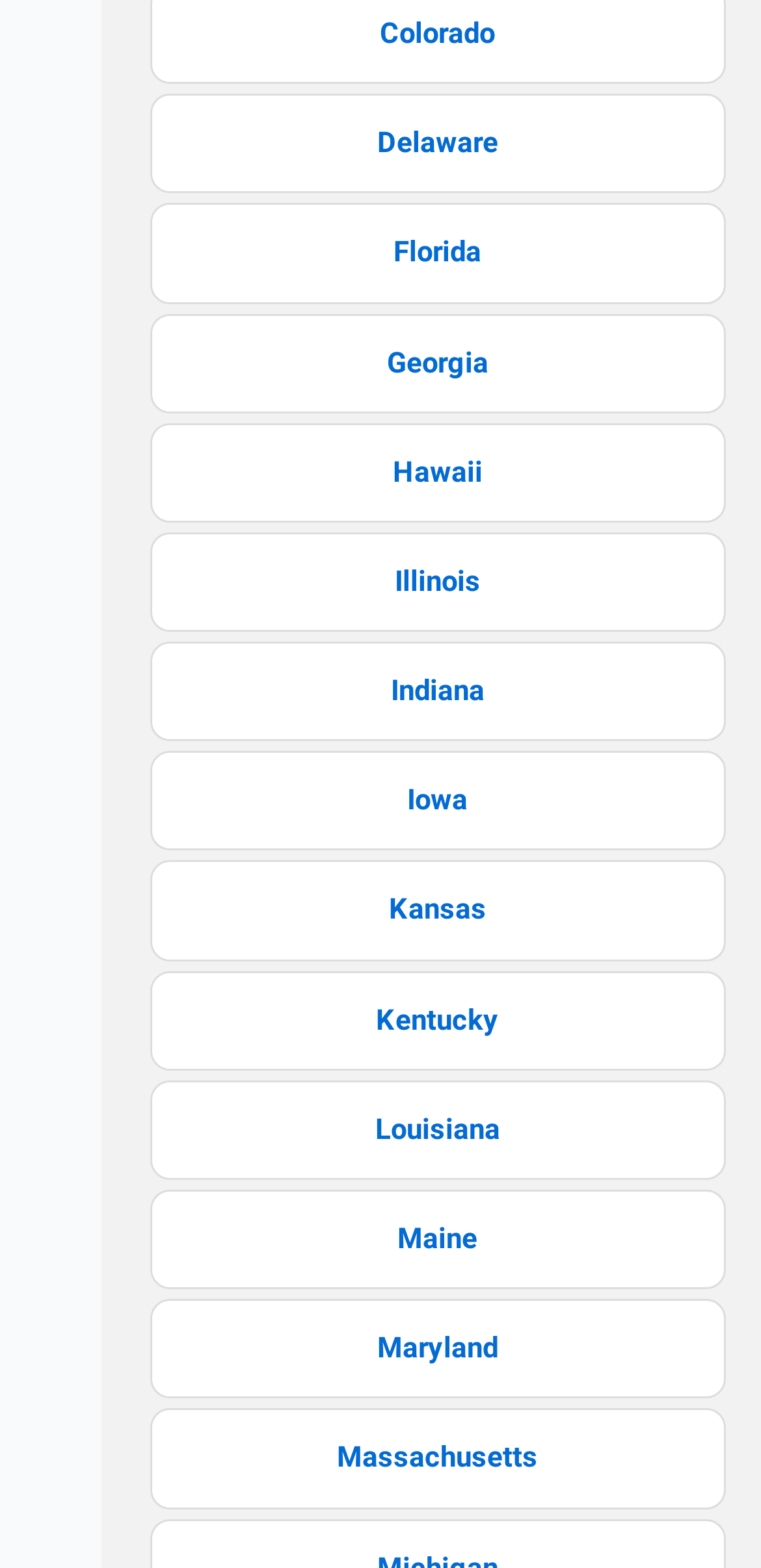Determine the bounding box coordinates of the clickable element to complete this instruction: "explore Florida". Provide the coordinates in the format of four float numbers between 0 and 1, [left, top, right, bottom].

[0.517, 0.15, 0.632, 0.172]